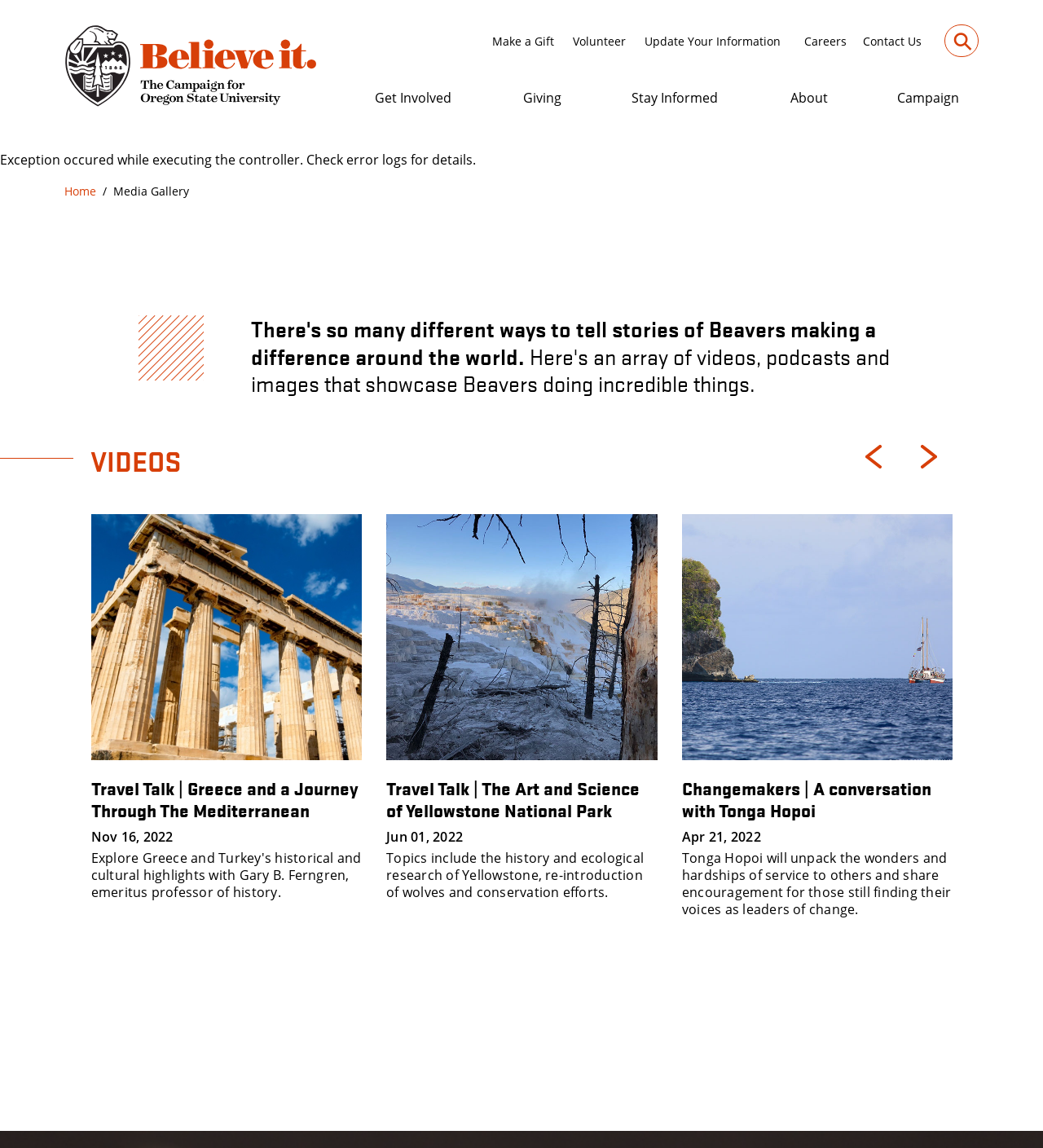Please find the bounding box coordinates of the clickable region needed to complete the following instruction: "Explore the 'Get Involved' menu". The bounding box coordinates must consist of four float numbers between 0 and 1, i.e., [left, top, right, bottom].

[0.34, 0.071, 0.457, 0.099]